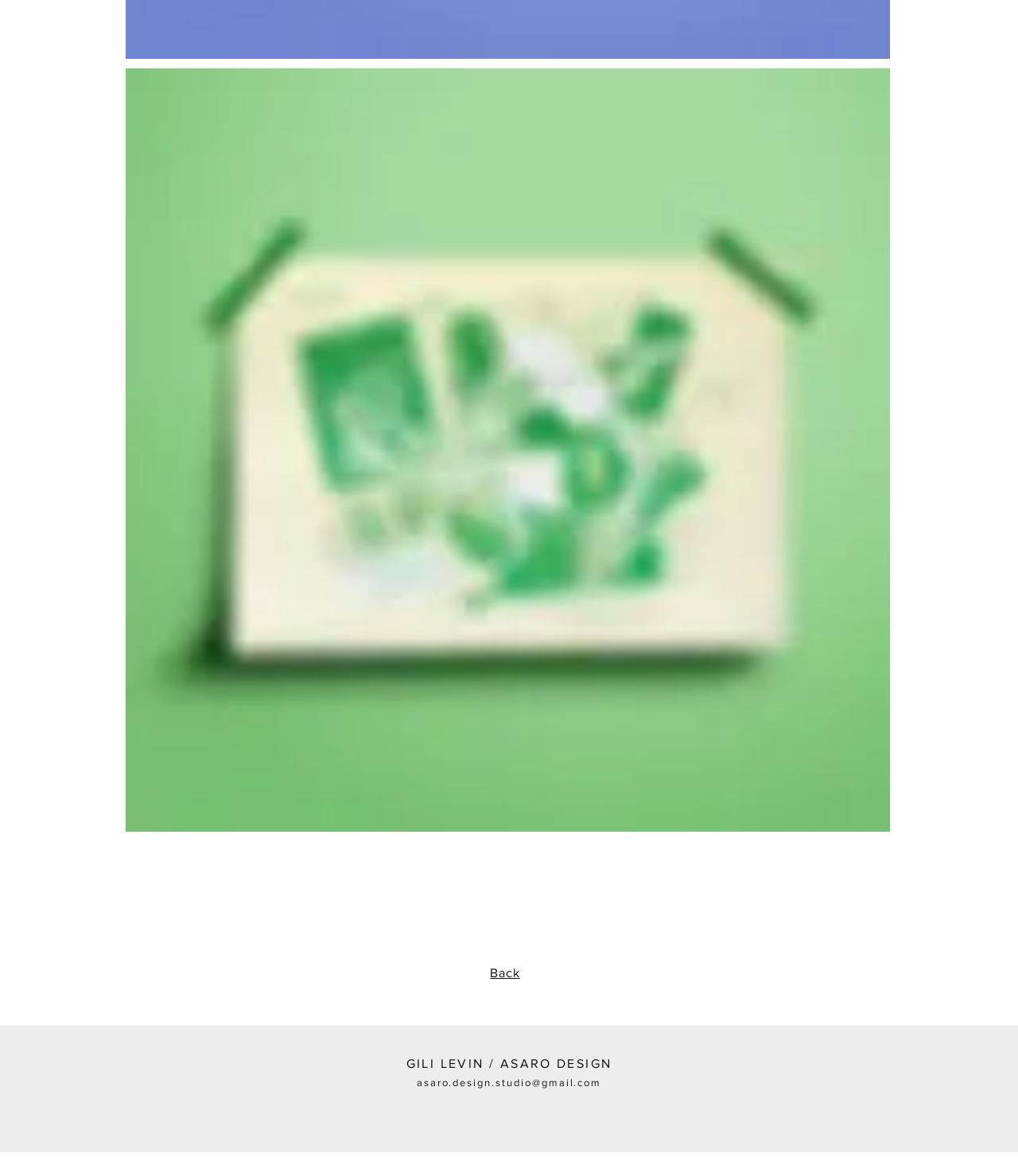Identify the bounding box for the UI element described as: "asaro.design.studio@gmail.com". Ensure the coordinates are four float numbers between 0 and 1, formatted as [left, top, right, bottom].

[0.409, 0.916, 0.591, 0.926]